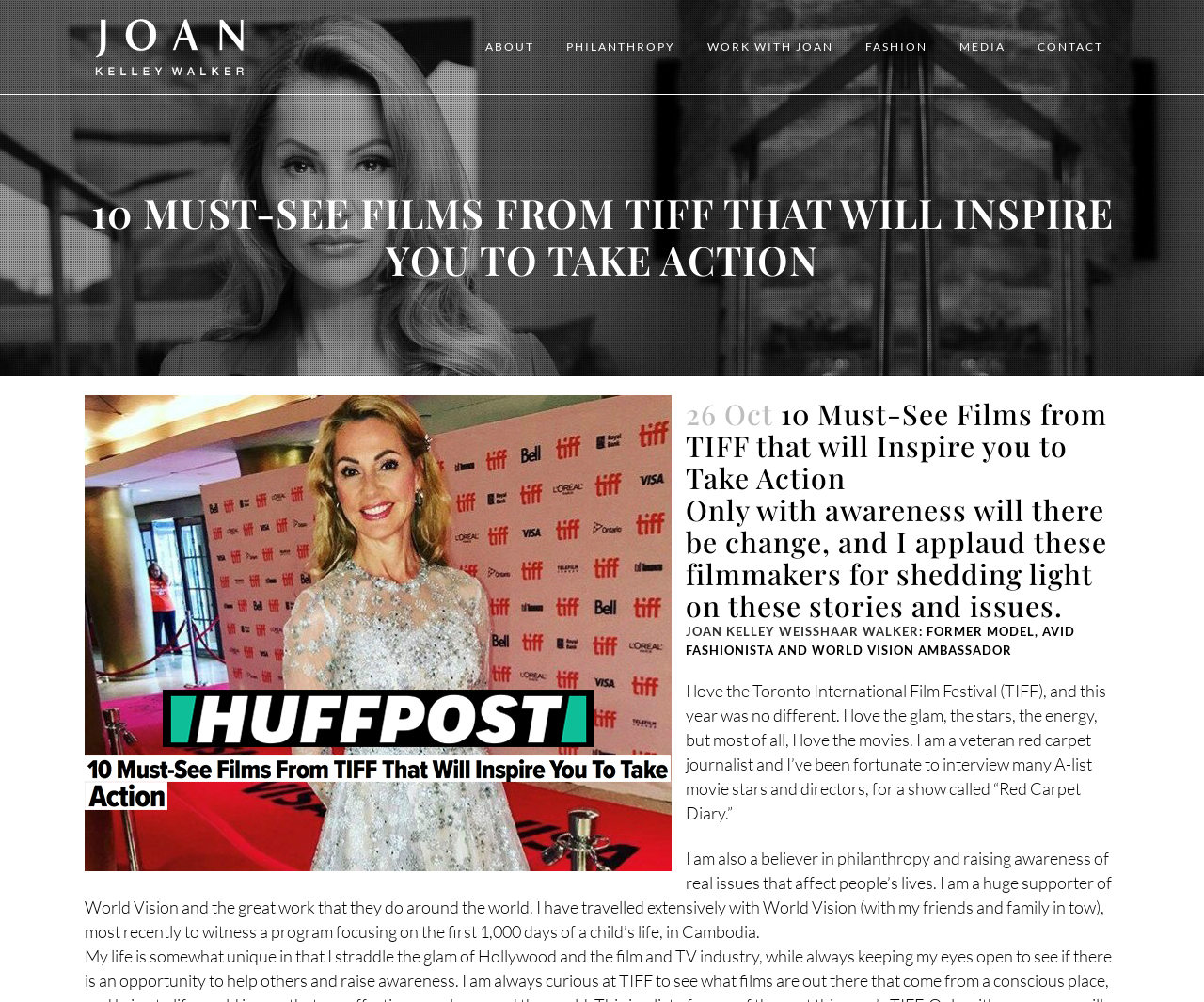What is the organization that the author supports?
Based on the screenshot, give a detailed explanation to answer the question.

The author mentions that they are a huge supporter of World Vision and have travelled extensively with them, as stated in the text 'I am also a believer in philanthropy and raising awareness of real issues that affect people’s lives. I am a huge supporter of World Vision and the great work that they do around the world.'.